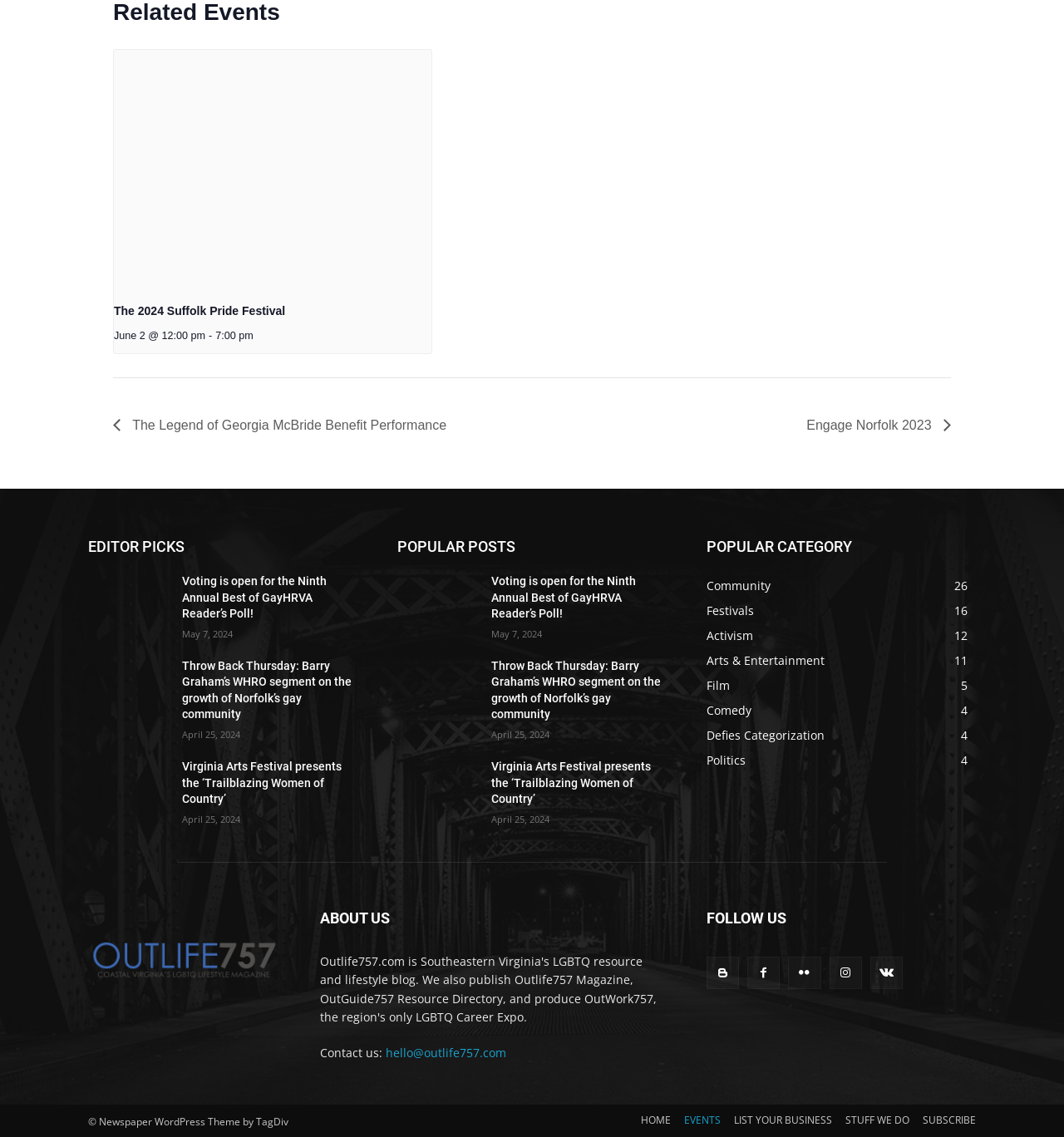Locate the bounding box coordinates of the area to click to fulfill this instruction: "Read the 'Voting is open for the Ninth Annual Best of GayHRVA Reader’s Poll!' article". The bounding box should be presented as four float numbers between 0 and 1, in the order [left, top, right, bottom].

[0.083, 0.504, 0.159, 0.554]